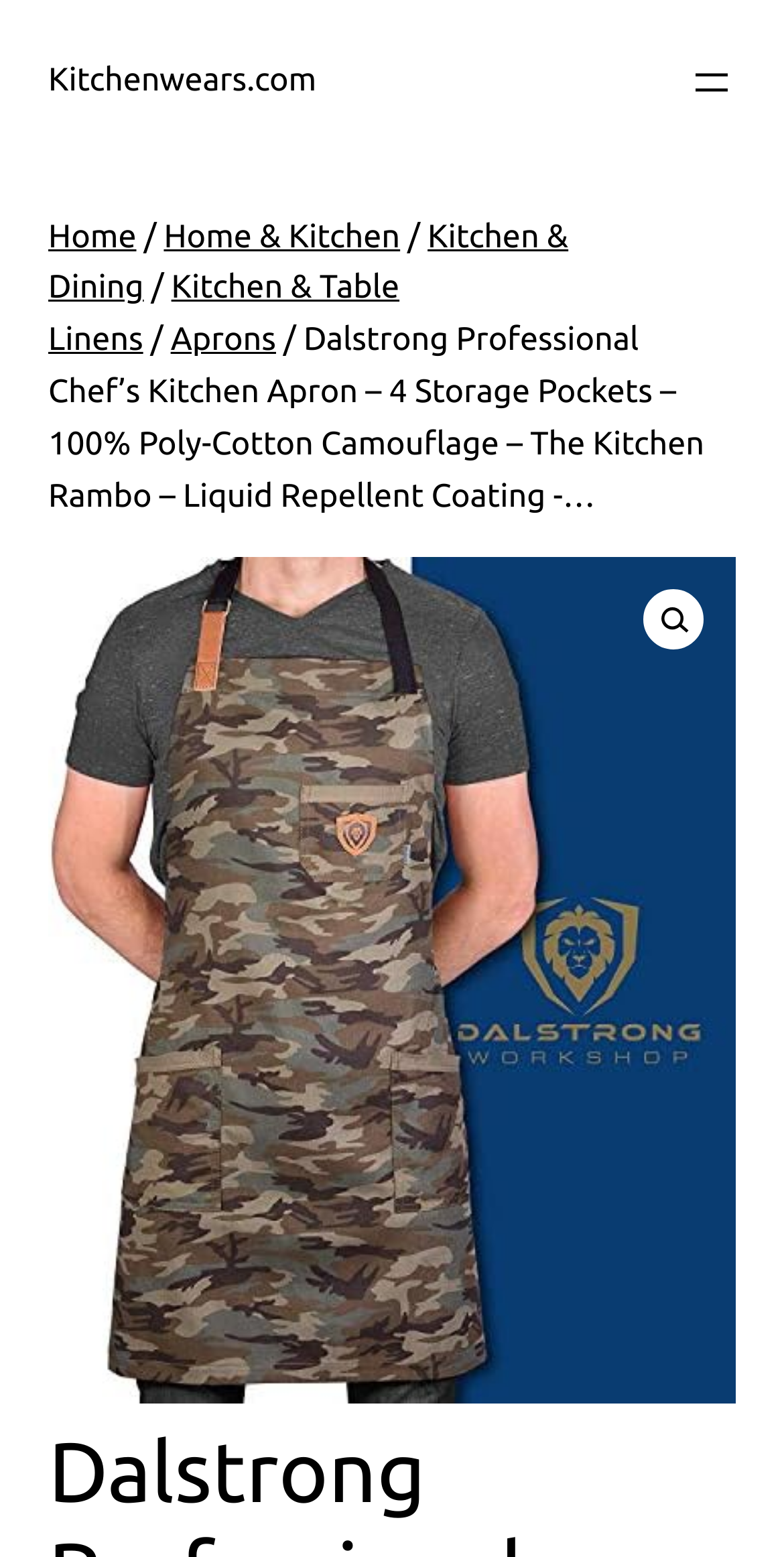Use a single word or phrase to answer the question: How many storage pockets does the apron have?

4